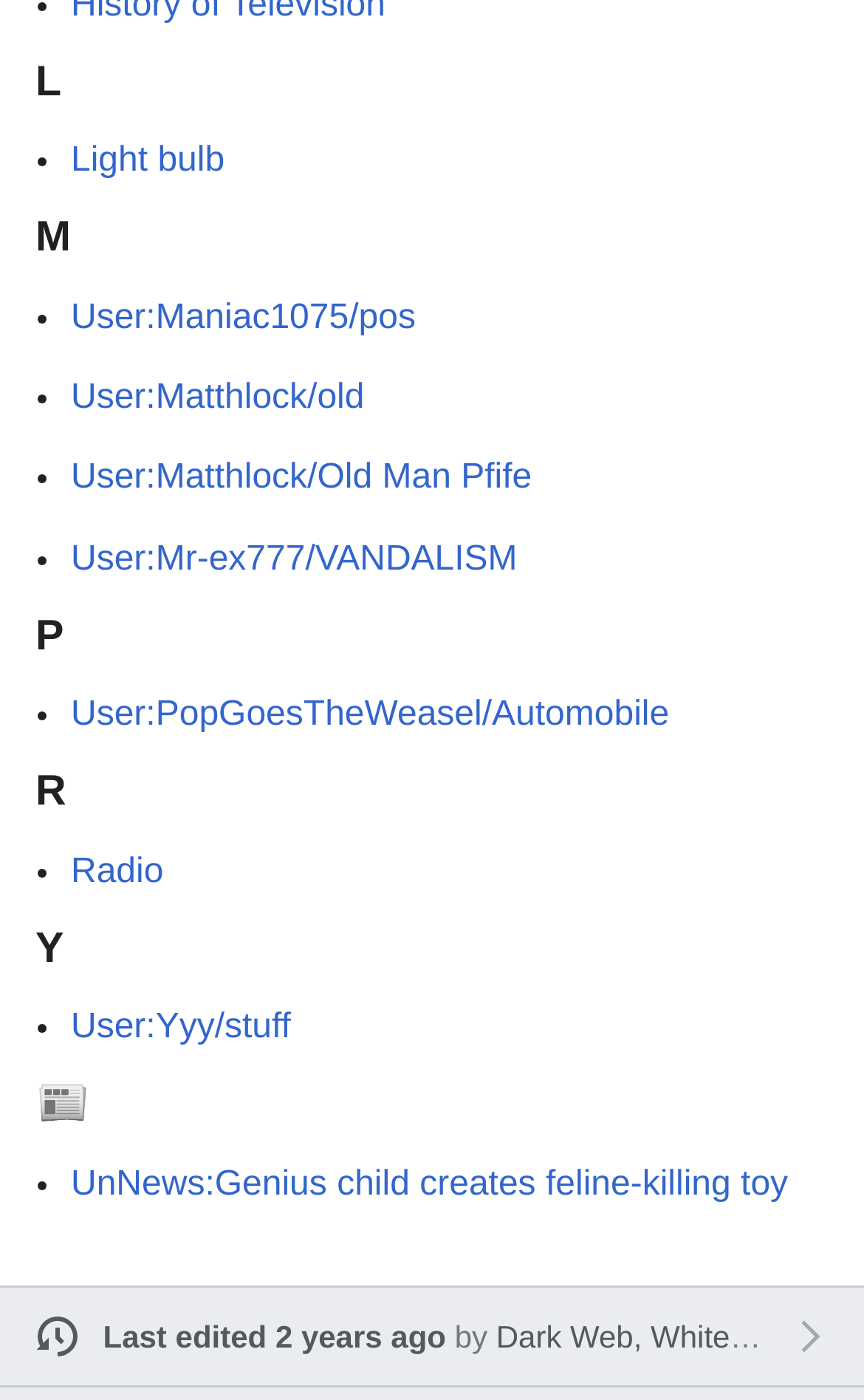Please study the image and answer the question comprehensively:
How many links are there under the 'L' heading?

I counted the links under the 'L' heading, which is the first heading on the webpage. There is only one link, 'Light bulb', under this heading.